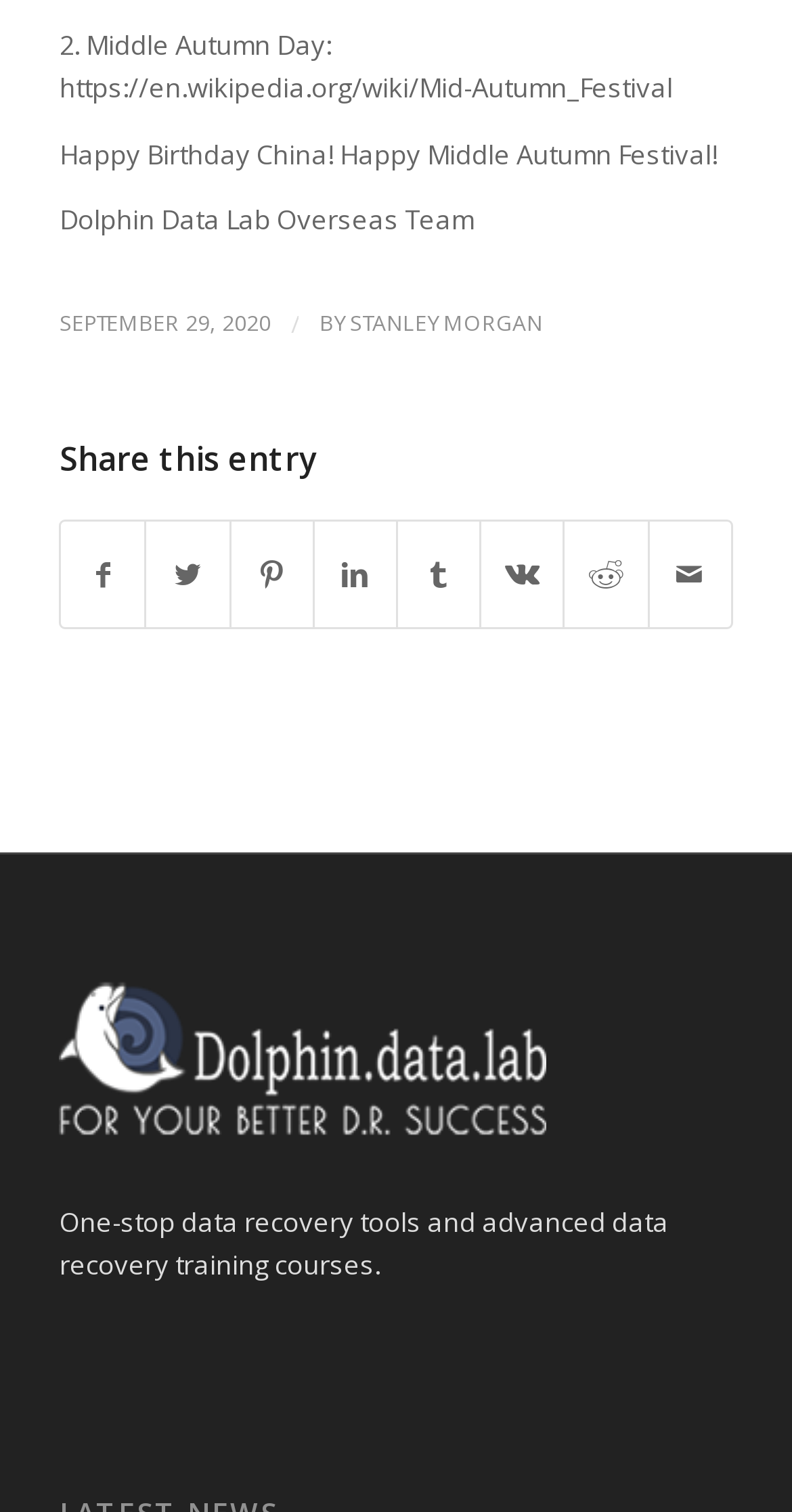Please locate the bounding box coordinates of the element that should be clicked to achieve the given instruction: "Visit the Wikipedia page about Mid-Autumn Festival".

[0.075, 0.046, 0.849, 0.07]